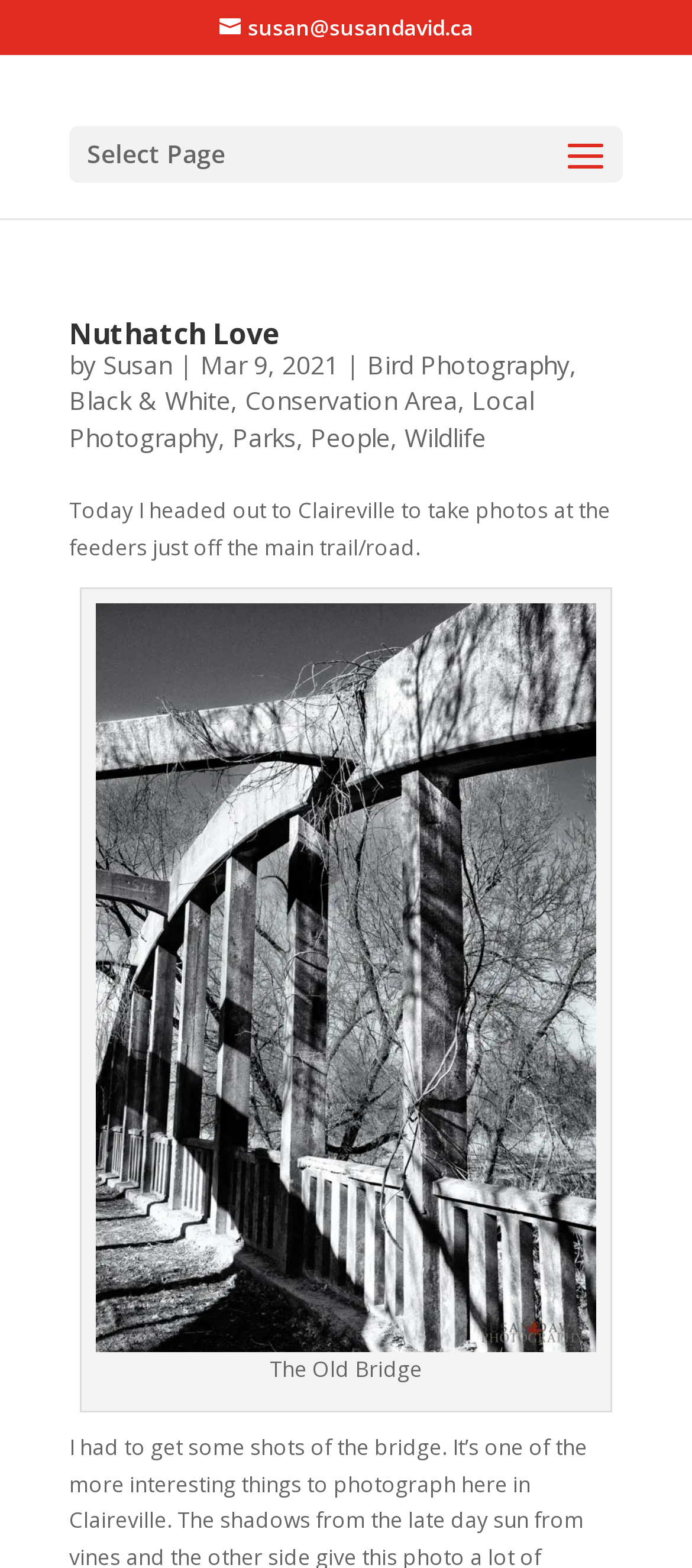Provide the bounding box coordinates, formatted as (top-left x, top-left y, bottom-right x, bottom-right y), with all values being floating point numbers between 0 and 1. Identify the bounding box of the UI element that matches the description: Black & White

[0.1, 0.245, 0.333, 0.266]